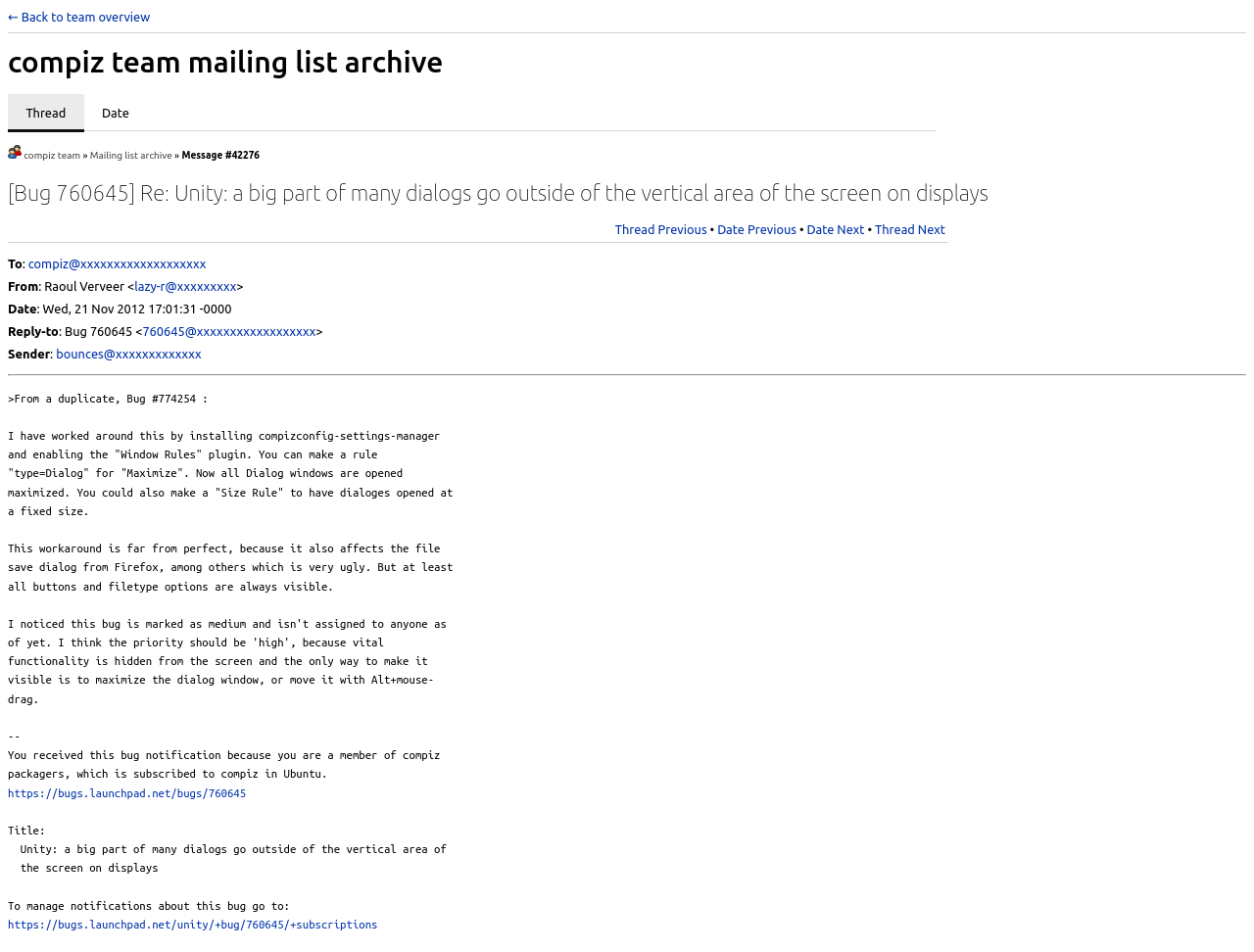Please pinpoint the bounding box coordinates for the region I should click to adhere to this instruction: "Check the thread previous link".

[0.49, 0.234, 0.564, 0.248]